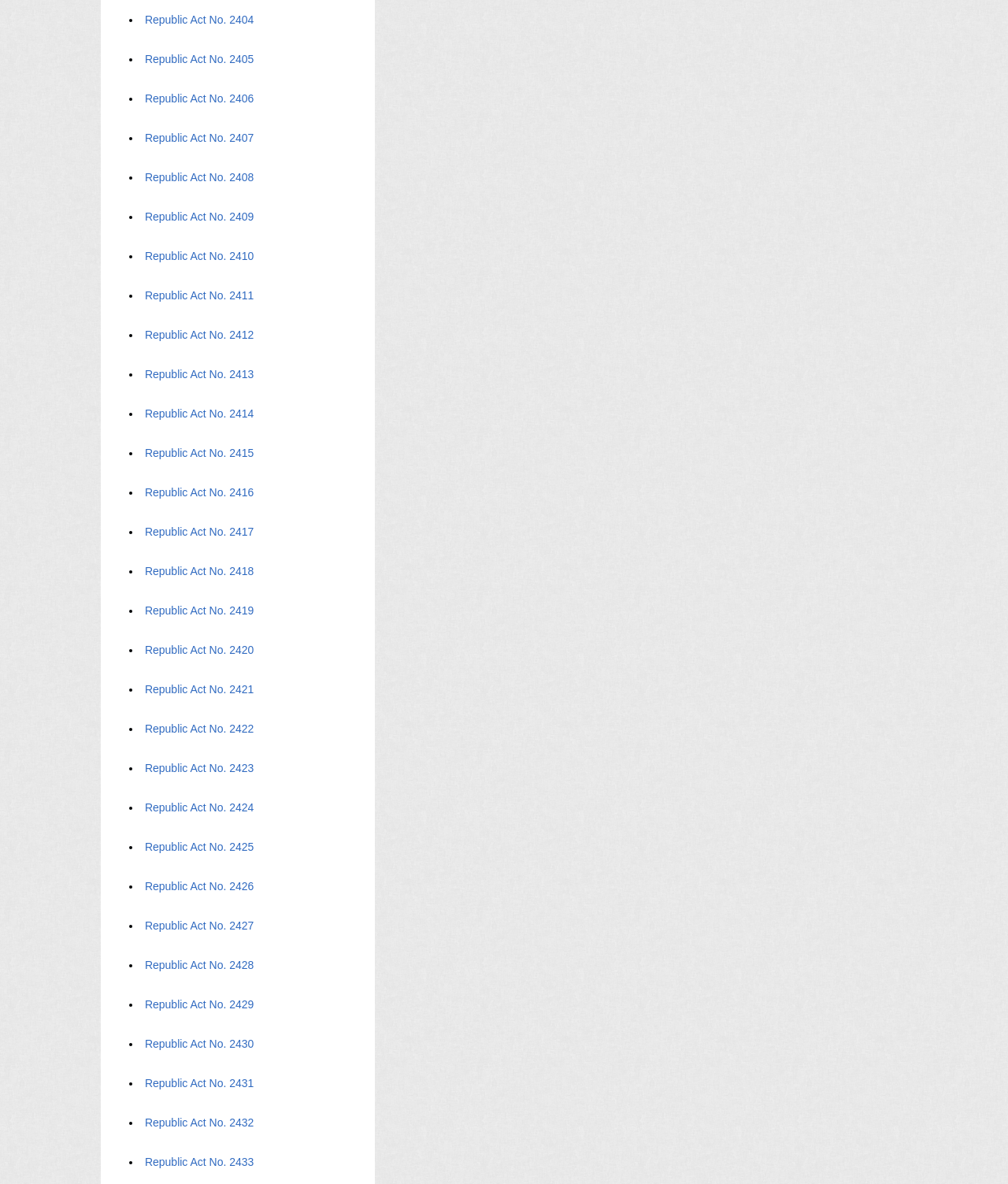Can you find the bounding box coordinates for the element that needs to be clicked to execute this instruction: "View Republic Act No. 2420"? The coordinates should be given as four float numbers between 0 and 1, i.e., [left, top, right, bottom].

[0.143, 0.544, 0.253, 0.554]